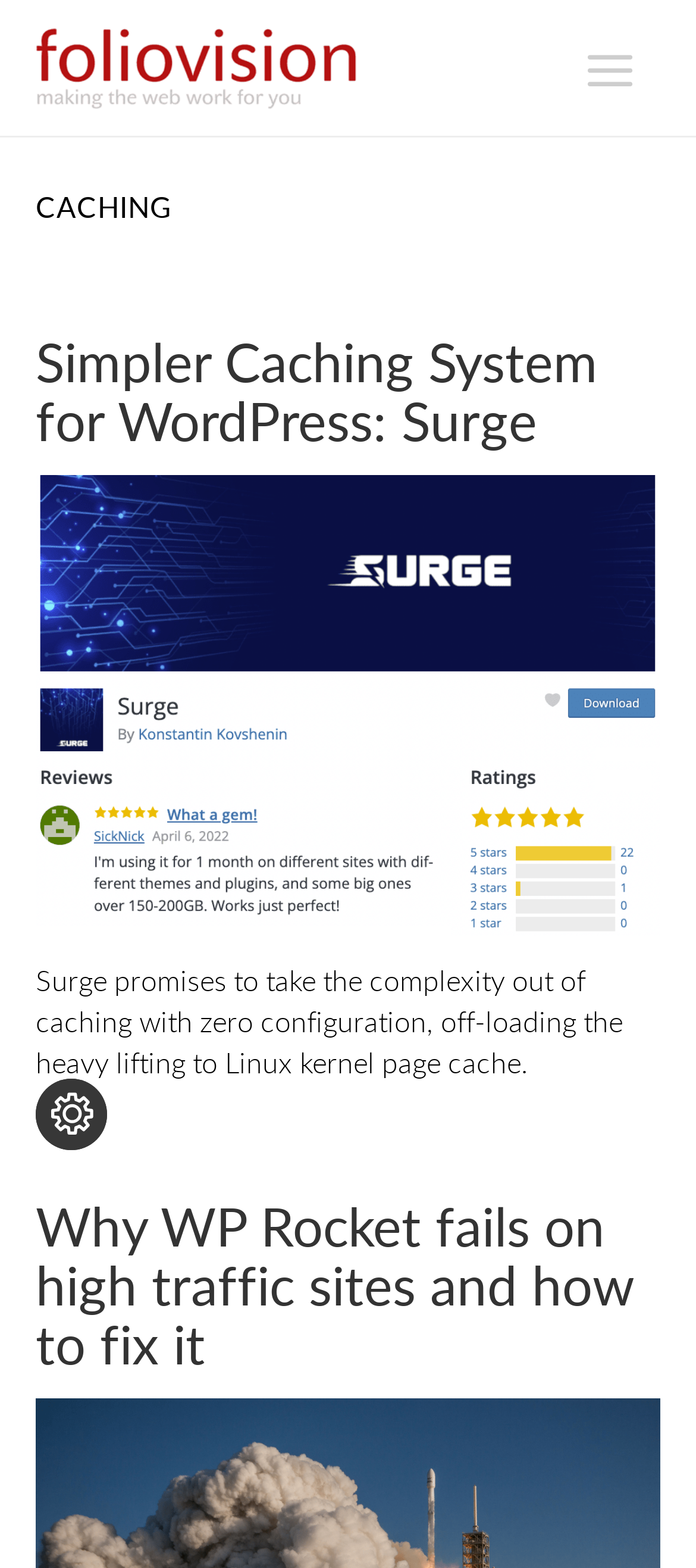Bounding box coordinates are specified in the format (top-left x, top-left y, bottom-right x, bottom-right y). All values are floating point numbers bounded between 0 and 1. Please provide the bounding box coordinate of the region this sentence describes: Change cookie settings

[0.051, 0.688, 0.154, 0.733]